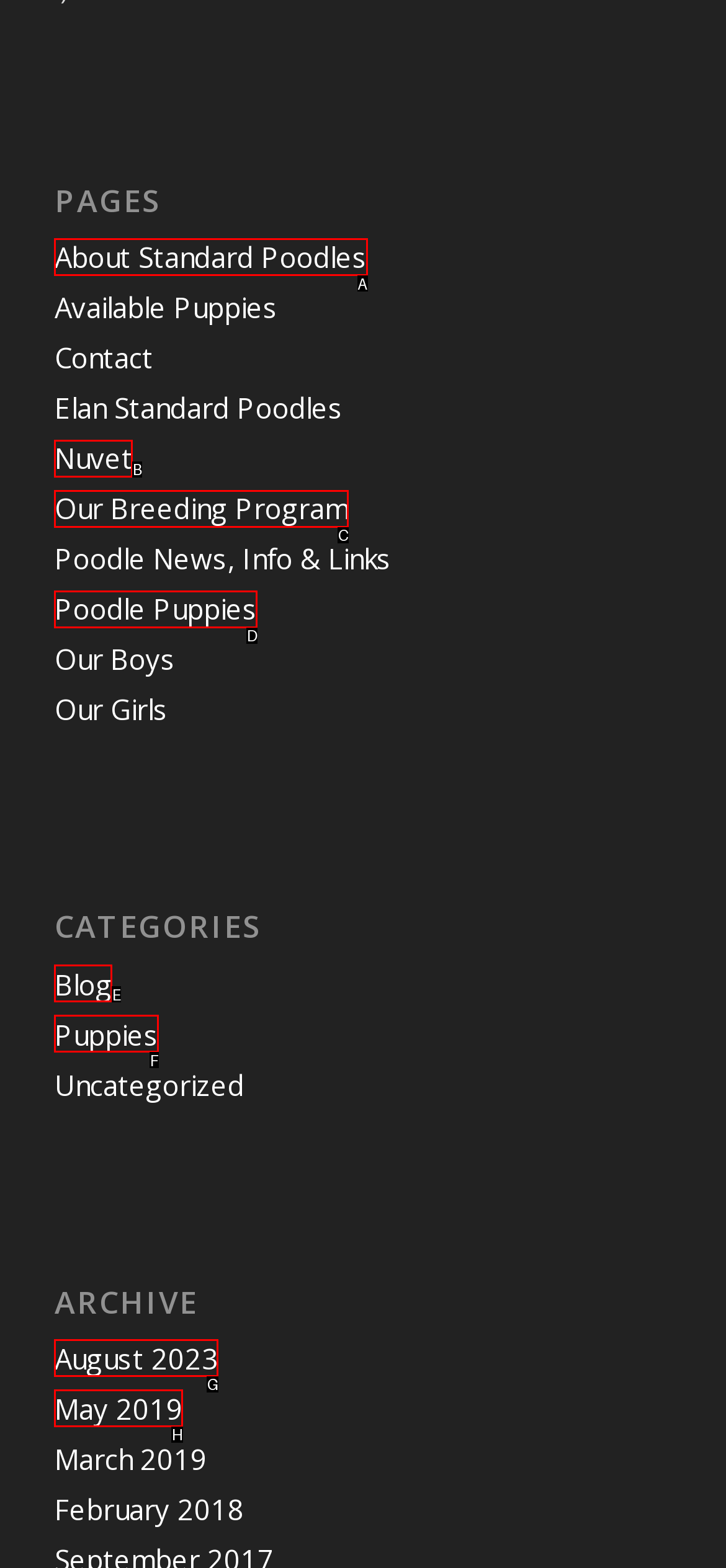From the options shown in the screenshot, tell me which lettered element I need to click to complete the task: View information about Standard Poodles.

A